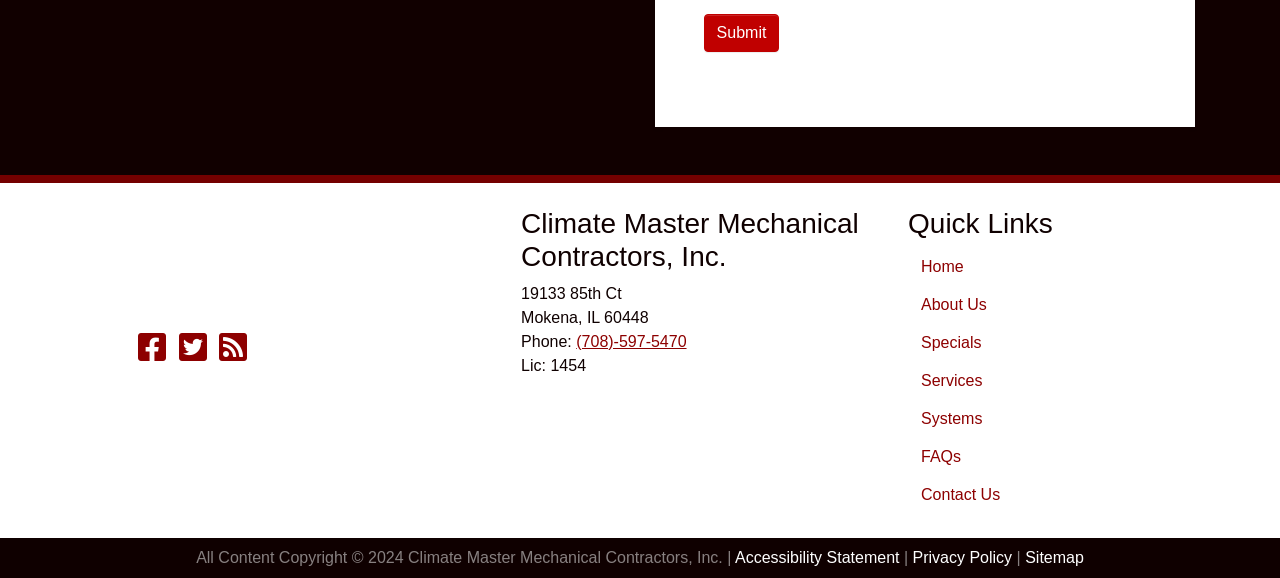Specify the bounding box coordinates of the element's area that should be clicked to execute the given instruction: "login to the catalogue". The coordinates should be four float numbers between 0 and 1, i.e., [left, top, right, bottom].

None